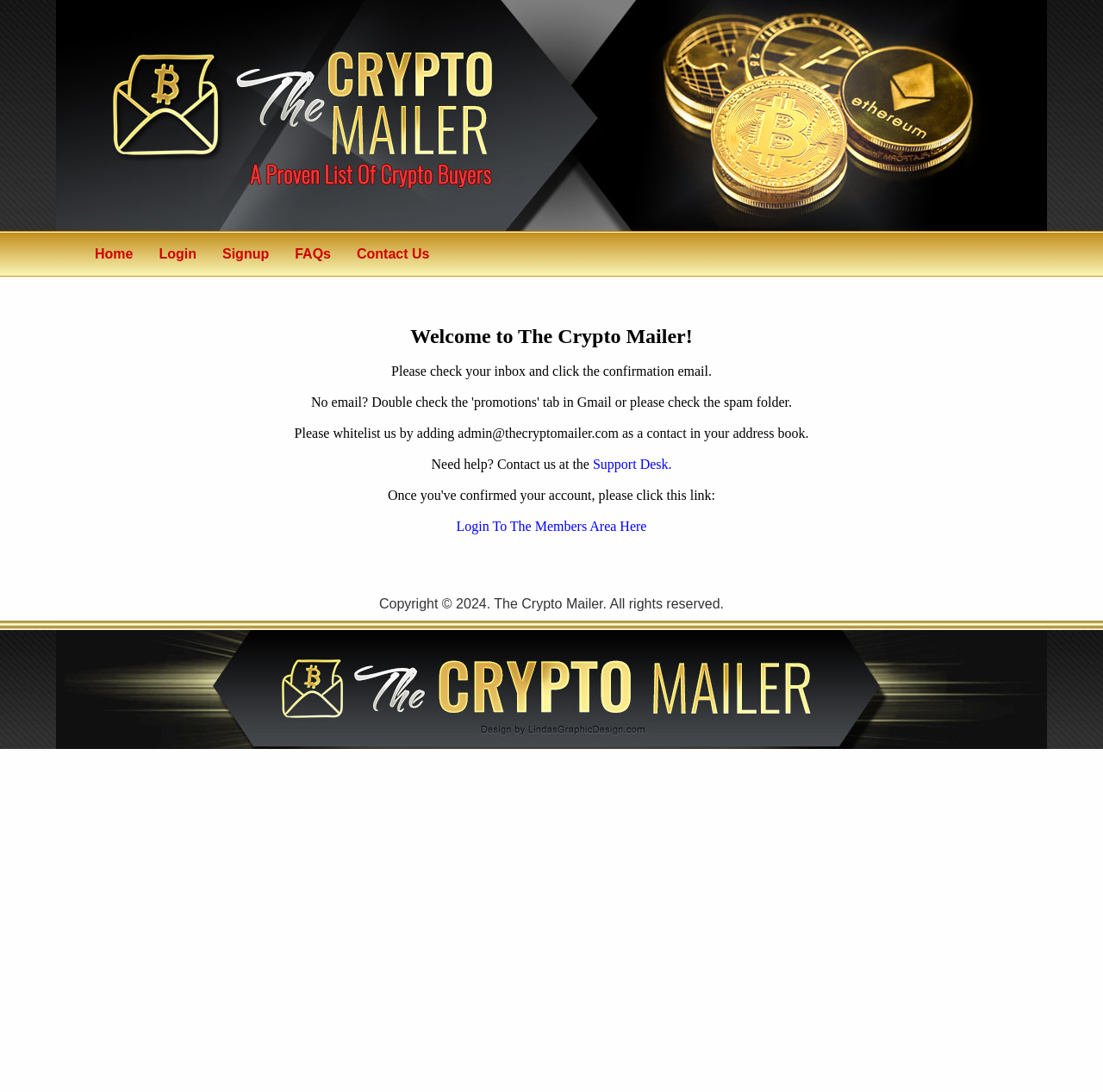Given the description "Login", provide the bounding box coordinates of the corresponding UI element.

[0.132, 0.213, 0.19, 0.253]